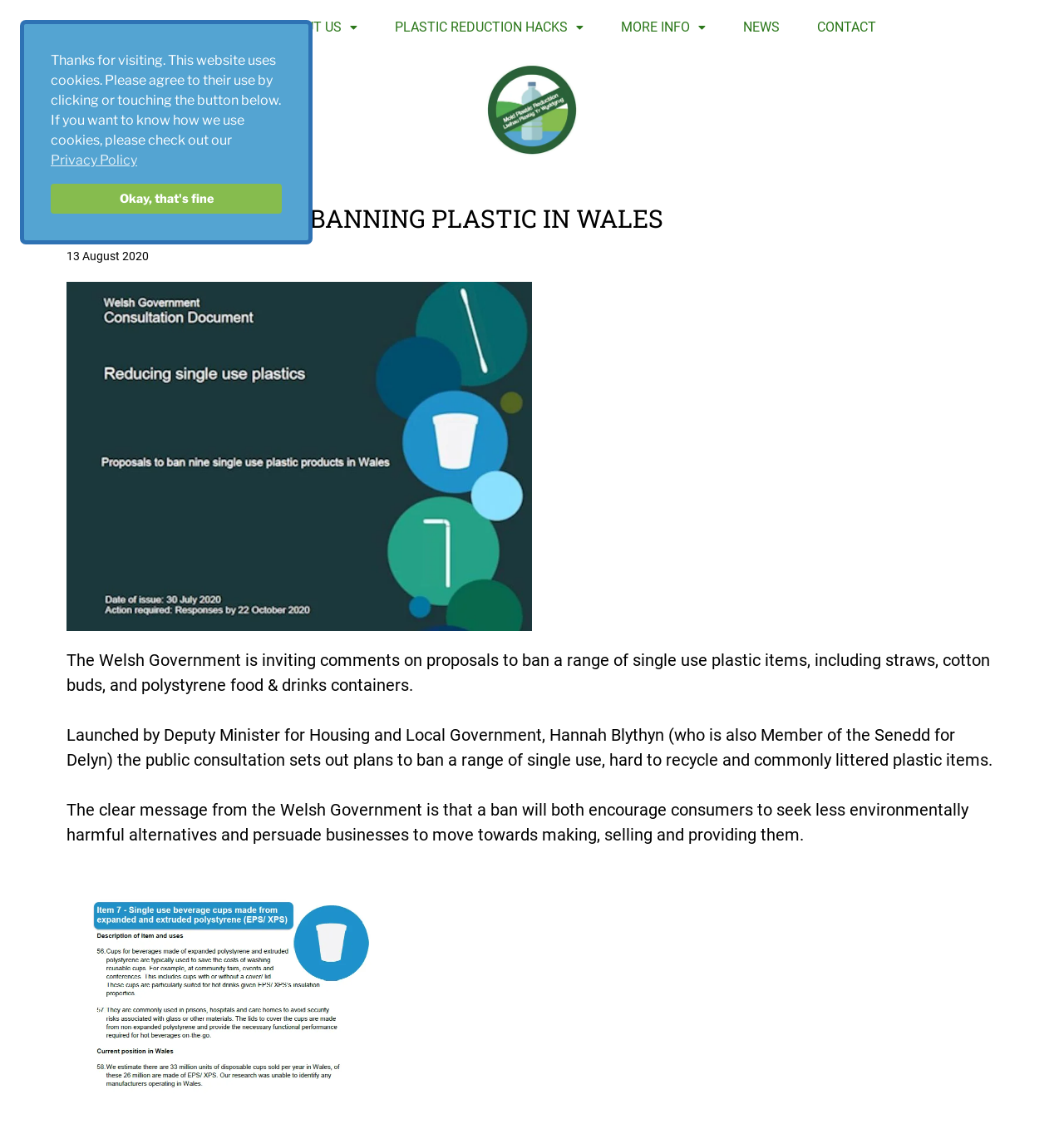Please give the bounding box coordinates of the area that should be clicked to fulfill the following instruction: "View the NEWS page". The coordinates should be in the format of four float numbers from 0 to 1, i.e., [left, top, right, bottom].

[0.686, 0.007, 0.744, 0.041]